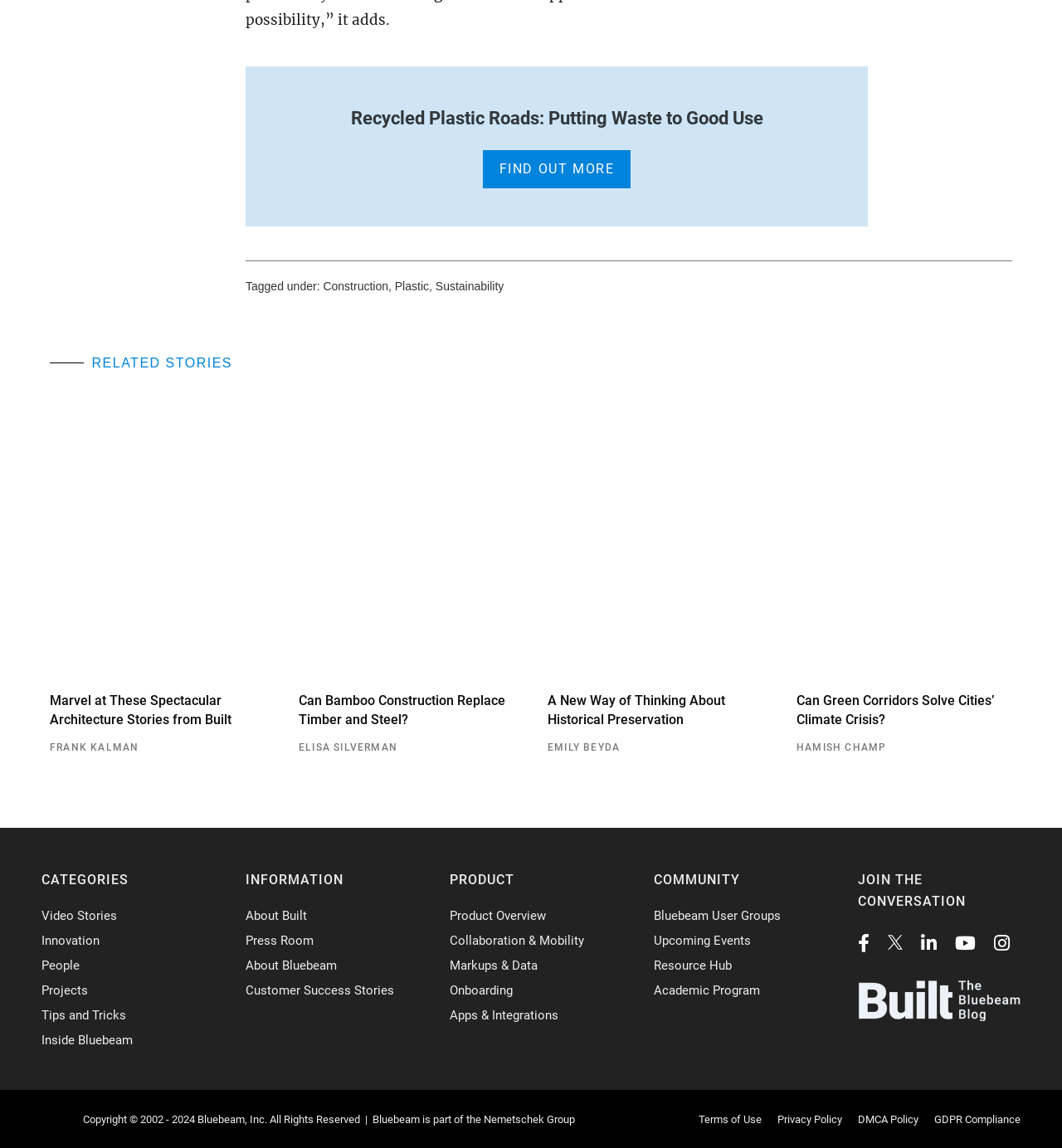Based on the element description, predict the bounding box coordinates (top-left x, top-left y, bottom-right x, bottom-right y) for the UI element in the screenshot: Customer Success Stories

[0.231, 0.856, 0.371, 0.869]